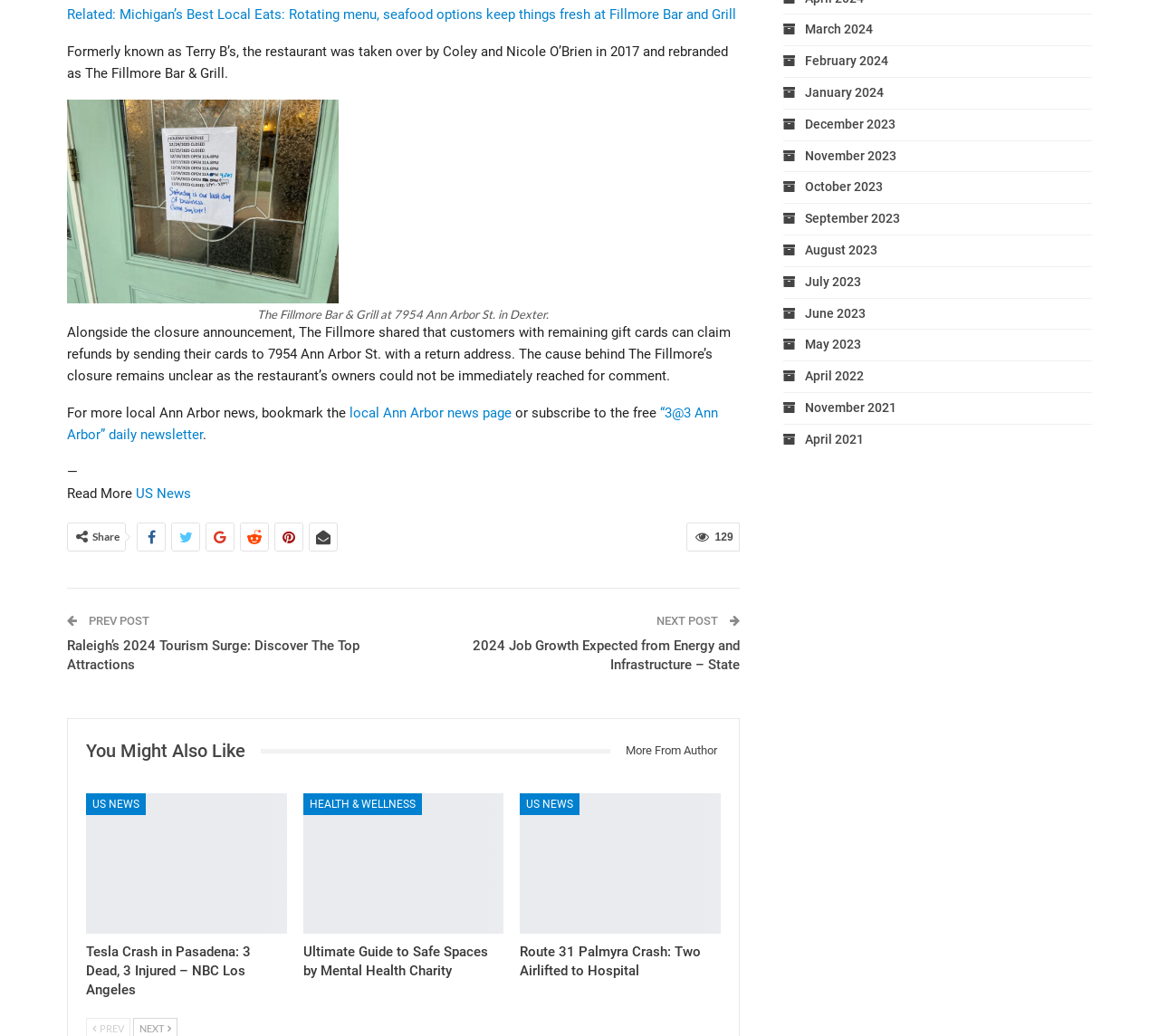Please answer the following question using a single word or phrase: What is the name of the newsletter mentioned in the article?

“3@3 Ann Arbor”